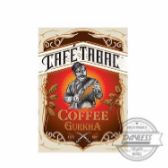Offer a detailed narrative of the scene depicted in the image.

The image features a packaging design for "Gurkha Cafe Tabac Classic Coffee," showcasing a rich and inviting aesthetic. The label prominently displays the name "Cafe Tabac" at the top in an ornate font, complemented by warm colors that evoke a sense of comfort and coffee culture. Below the title, there is an illustration of a man holding a guitar, lending character and charm to the product. The artwork hints at a premium smoking experience, highlighting Gurkha's dedication to flavor and quality. This particular item, part of a six-pack tin offering, is marketed for those who enjoy unique blends infused with rich flavors.